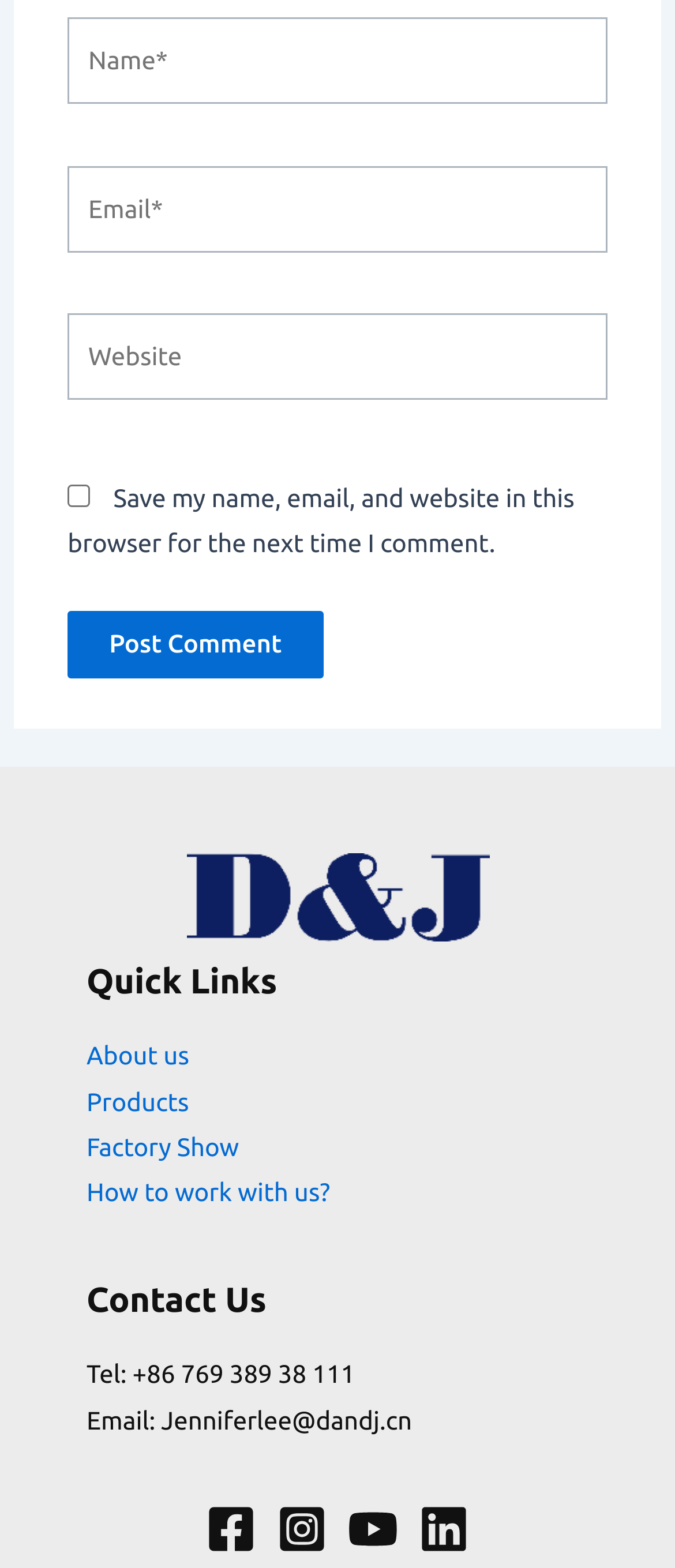For the element described, predict the bounding box coordinates as (top-left x, top-left y, bottom-right x, bottom-right y). All values should be between 0 and 1. Element description: name="submit" value="Post Comment"

[0.1, 0.39, 0.479, 0.432]